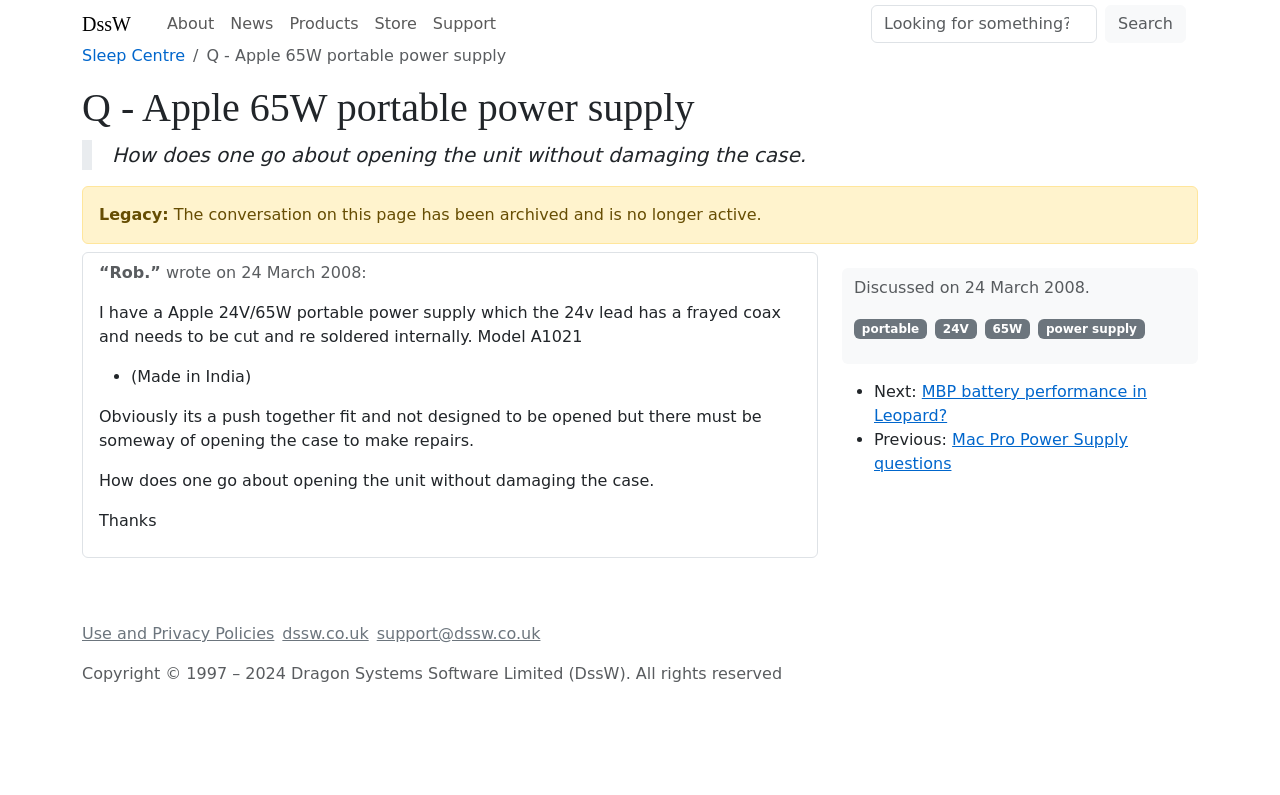Find the bounding box coordinates of the element's region that should be clicked in order to follow the given instruction: "Click on the 'DssW' link". The coordinates should consist of four float numbers between 0 and 1, i.e., [left, top, right, bottom].

[0.064, 0.005, 0.102, 0.055]